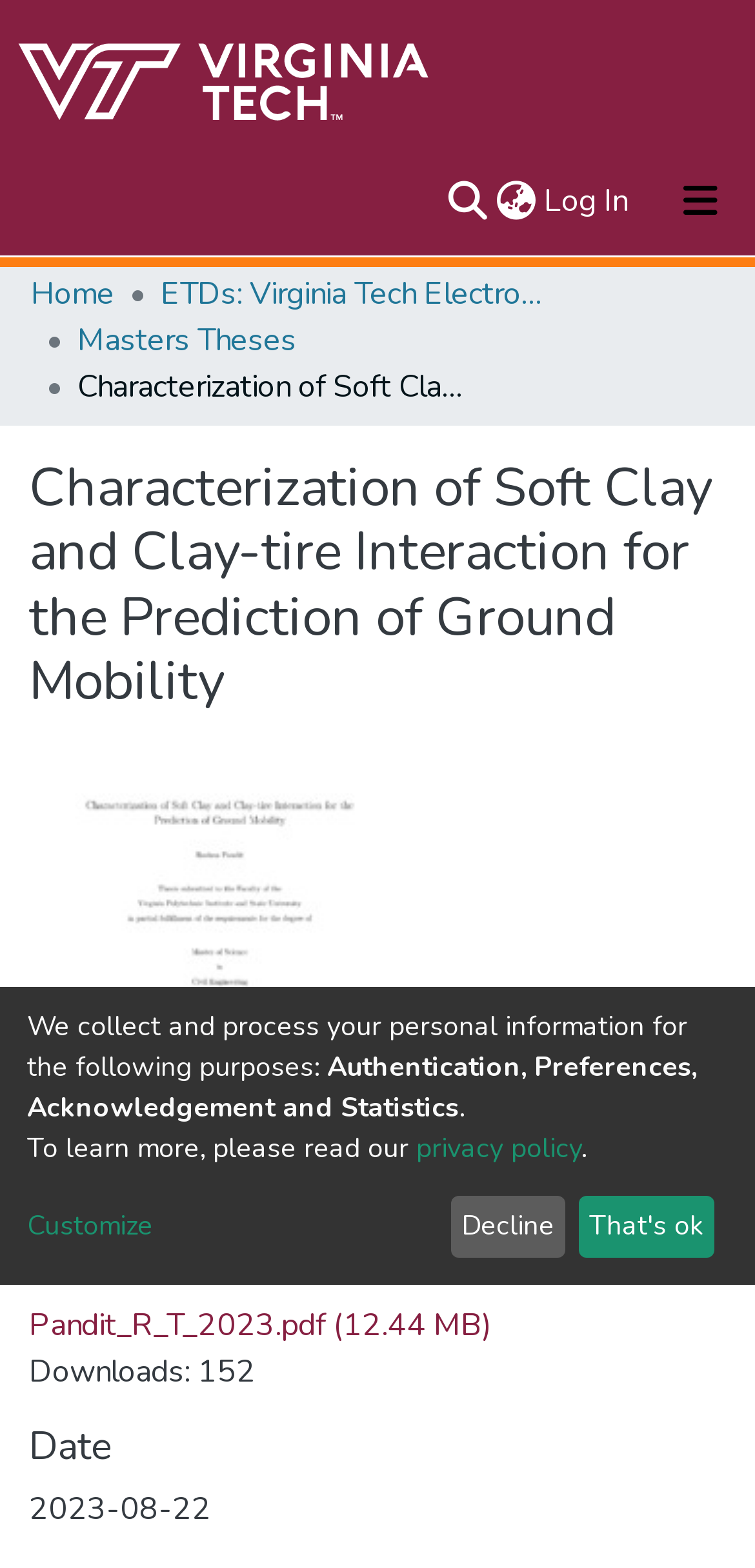Write an exhaustive caption that covers the webpage's main aspects.

The webpage appears to be a research paper or academic article focused on "Characterization of Soft Clay and Clay-tire Interaction for the Prediction of Ground Mobility". 

At the top of the page, there is a navigation bar with several links, including a repository logo, a search bar, a language switch button, and a log-in button. 

Below the navigation bar, there is a main navigation bar with links to "About", "Communities & Collections", "All of VTechWorks", and "Statistics". 

Next, there is a breadcrumb navigation section with links to "Home", "ETDs: Virginia Tech Electronic Theses and Dissertations", and "Masters Theses". 

The main content of the page is divided into sections. The first section has a heading "Characterization of Soft Clay and Clay-tire Interaction for the Prediction of Ground Mobility" and appears to be the title of the research paper. 

Below the title, there is a section with a heading "Files" that contains a link to a PDF file named "Pandit_R_T_2023.pdf" with a size of 12.44 MB and a download count of 152. 

Further down, there is a section with a heading "Date" that displays the date "2023-08-22". 

On the right side of the page, there is a section with a heading that explains how the website collects and processes personal information for various purposes, including authentication, preferences, acknowledgement, and statistics. This section also contains links to a privacy policy and a "Customize" button. 

At the bottom of the page, there are two buttons, "Decline" and "That's ok", which seem to be related to the privacy policy.